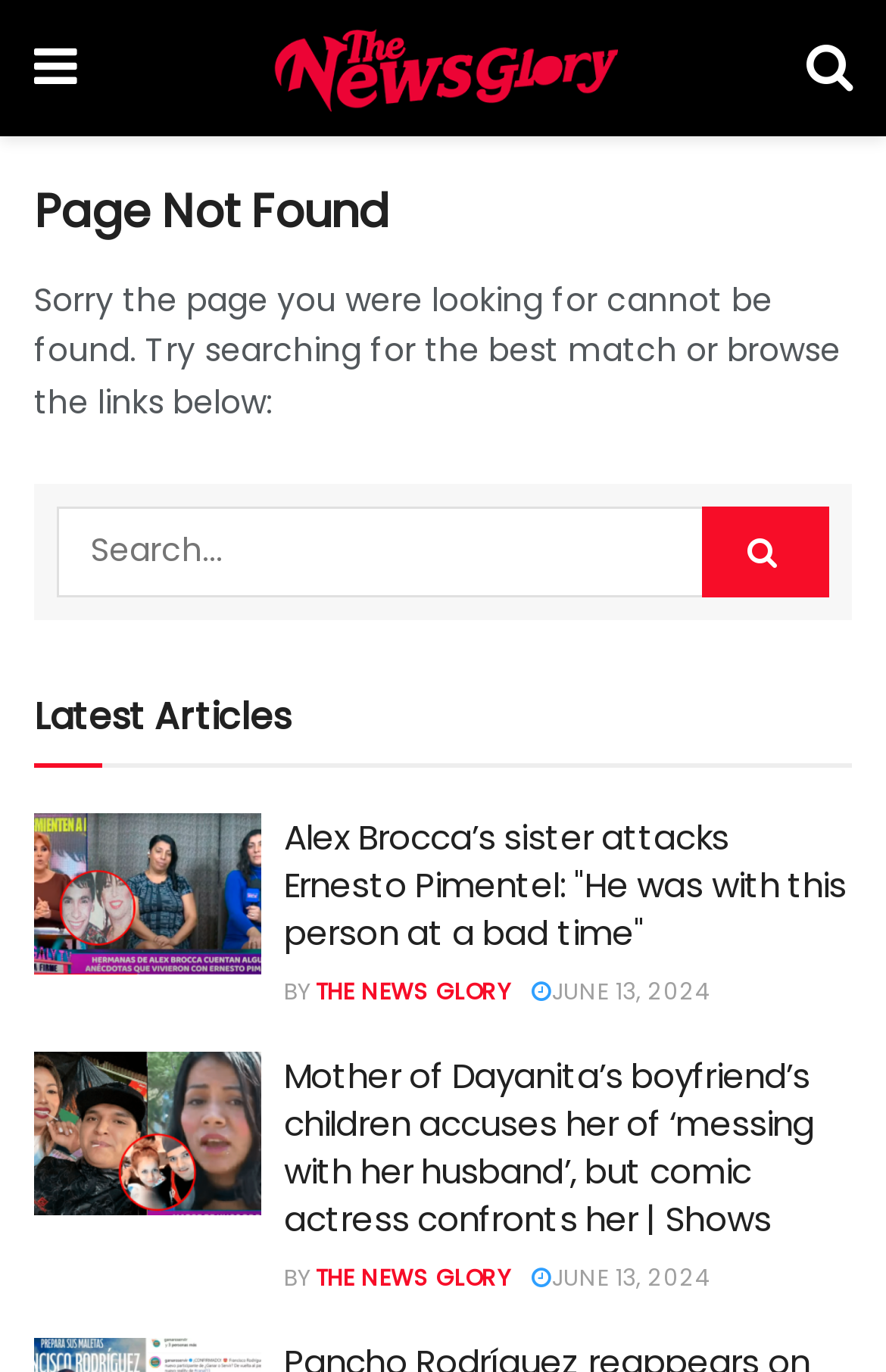Determine which piece of text is the heading of the webpage and provide it.

Page Not Found